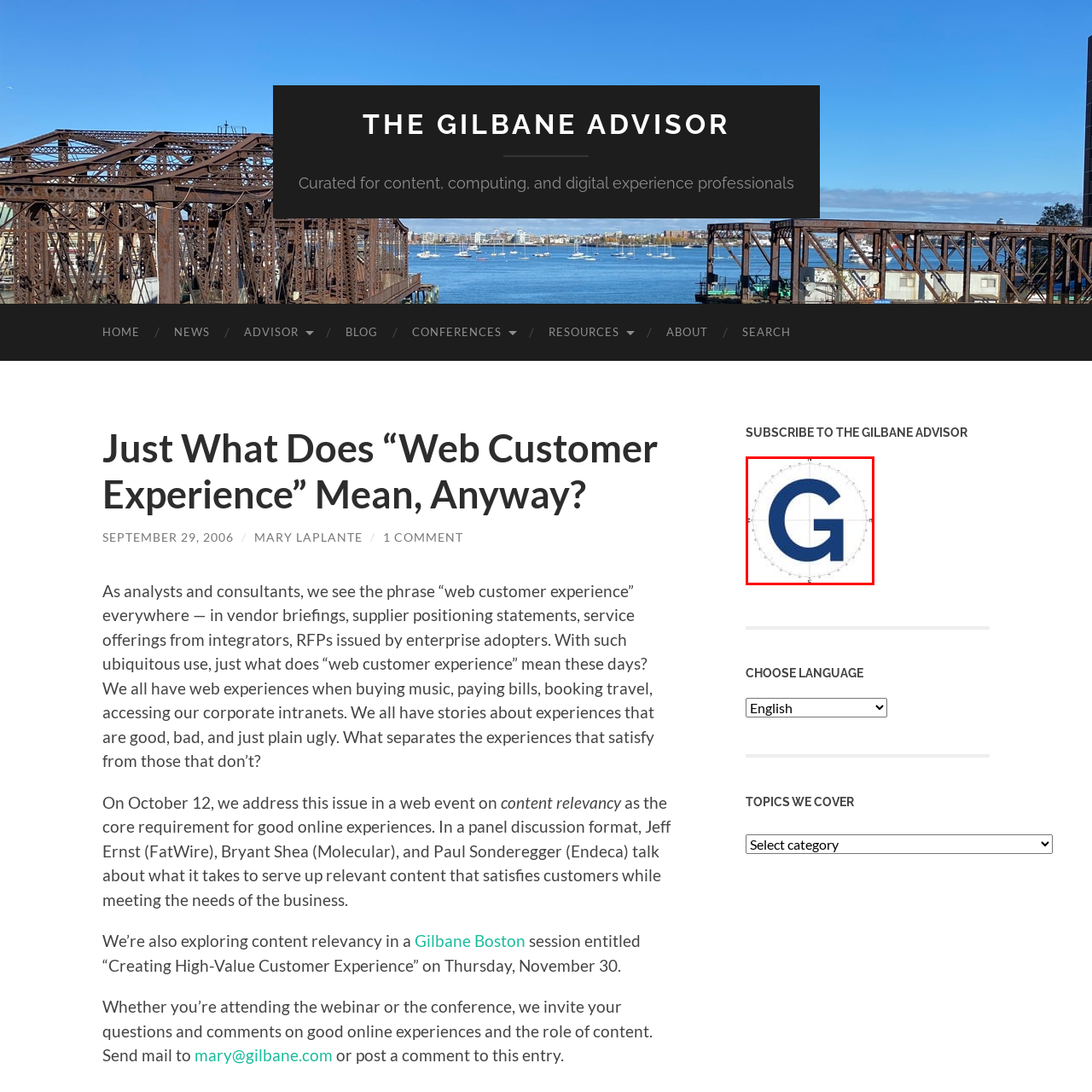What is the focus of the Gilbane Advisor? Inspect the image encased in the red bounding box and answer using only one word or a brief phrase.

content, computing, and digital experience